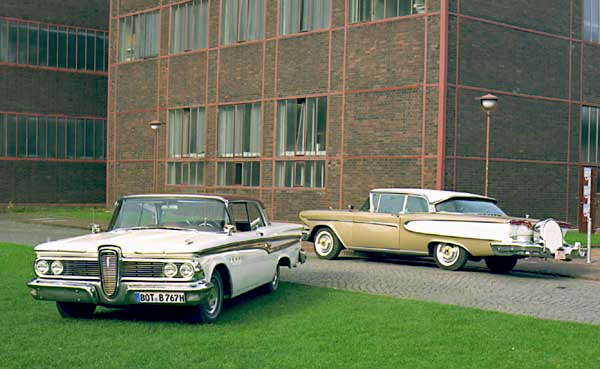Use a single word or phrase to answer the question:
What is the architectural style of the building in the background?

Modern